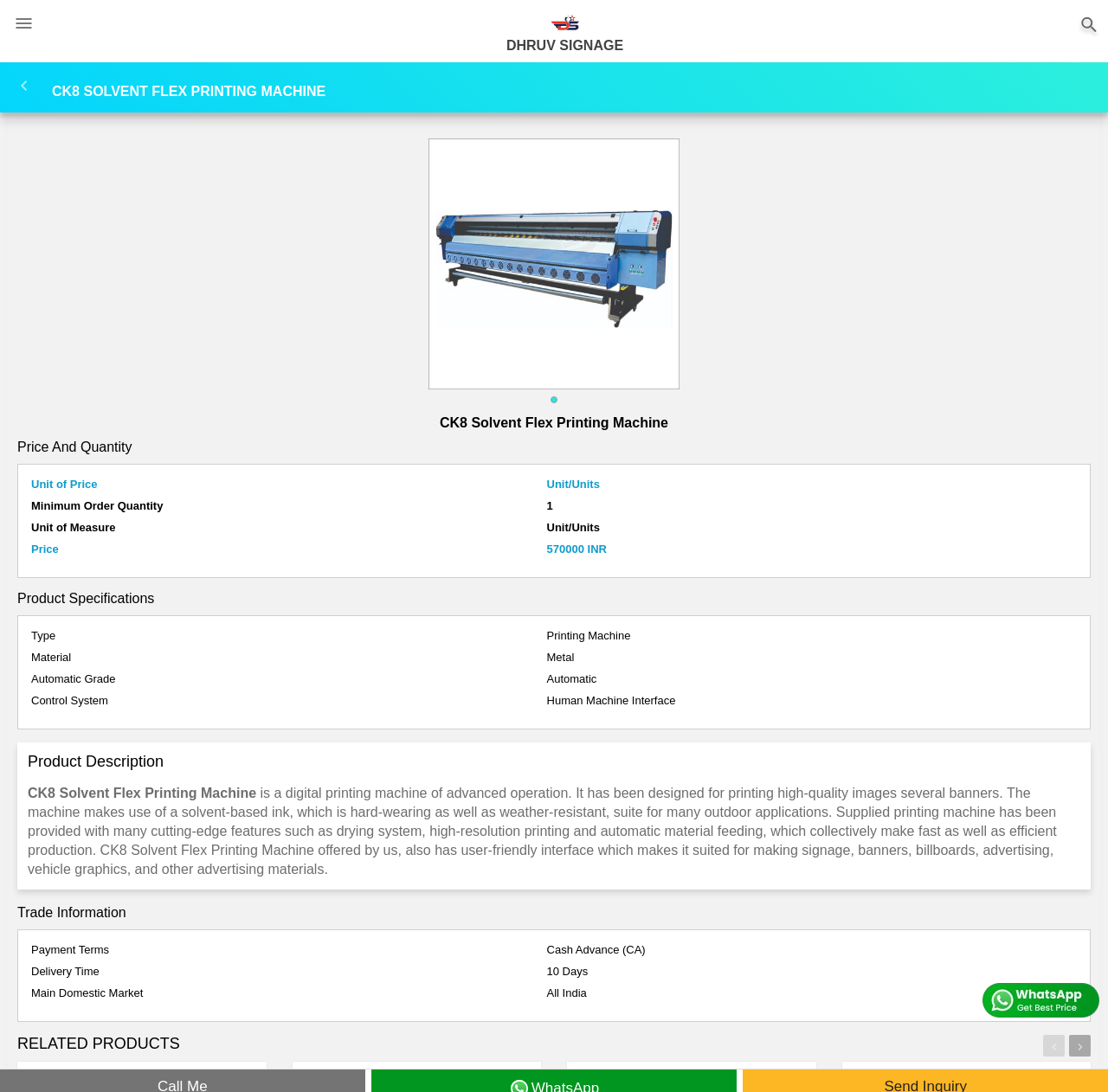Please provide a comprehensive response to the question based on the details in the image: What is the minimum order quantity of the CK8 Solvent Flex Printing Machine?

I looked at the 'Price And Quantity' section, but I couldn't find any information about the minimum order quantity of the CK8 Solvent Flex Printing Machine.